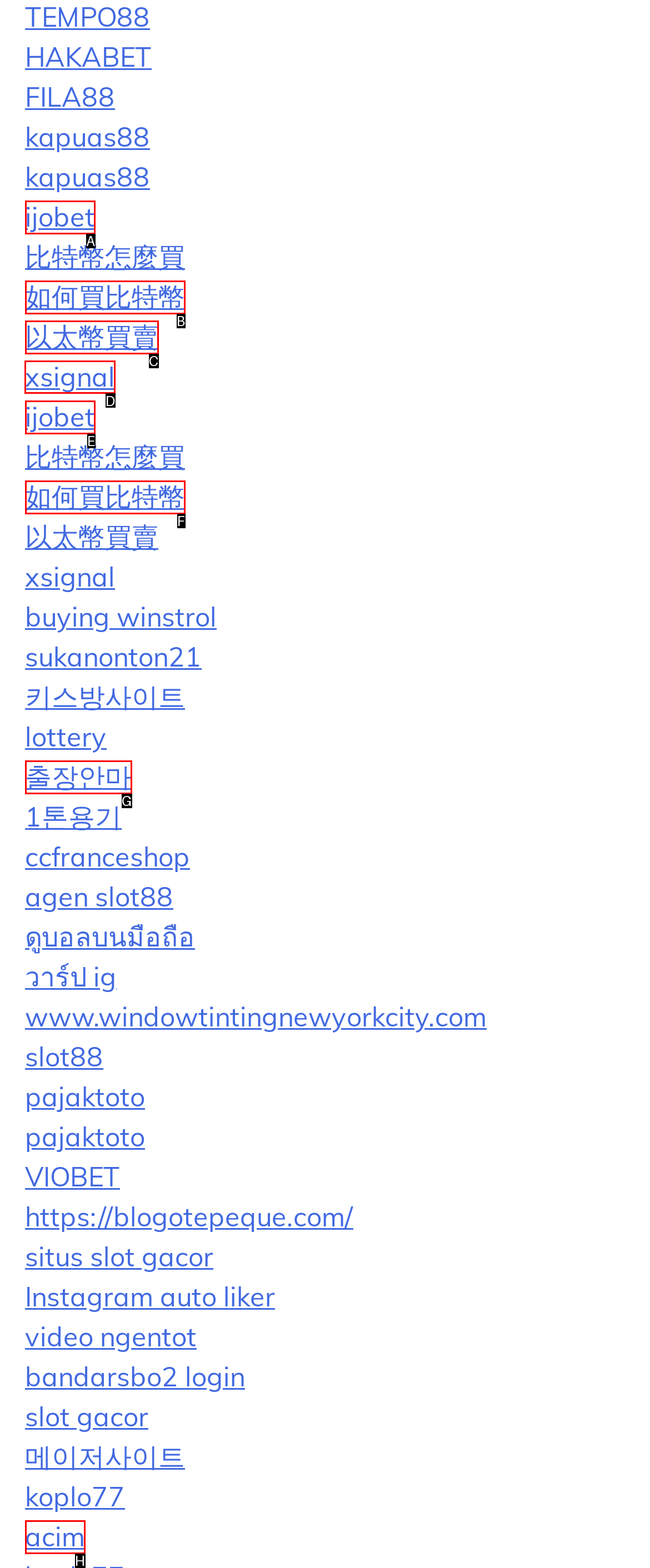Look at the highlighted elements in the screenshot and tell me which letter corresponds to the task: Go to xsignal website.

D